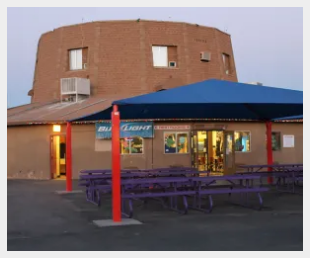Provide a short, one-word or phrase answer to the question below:
How many screens does the concession stand serve?

Nine